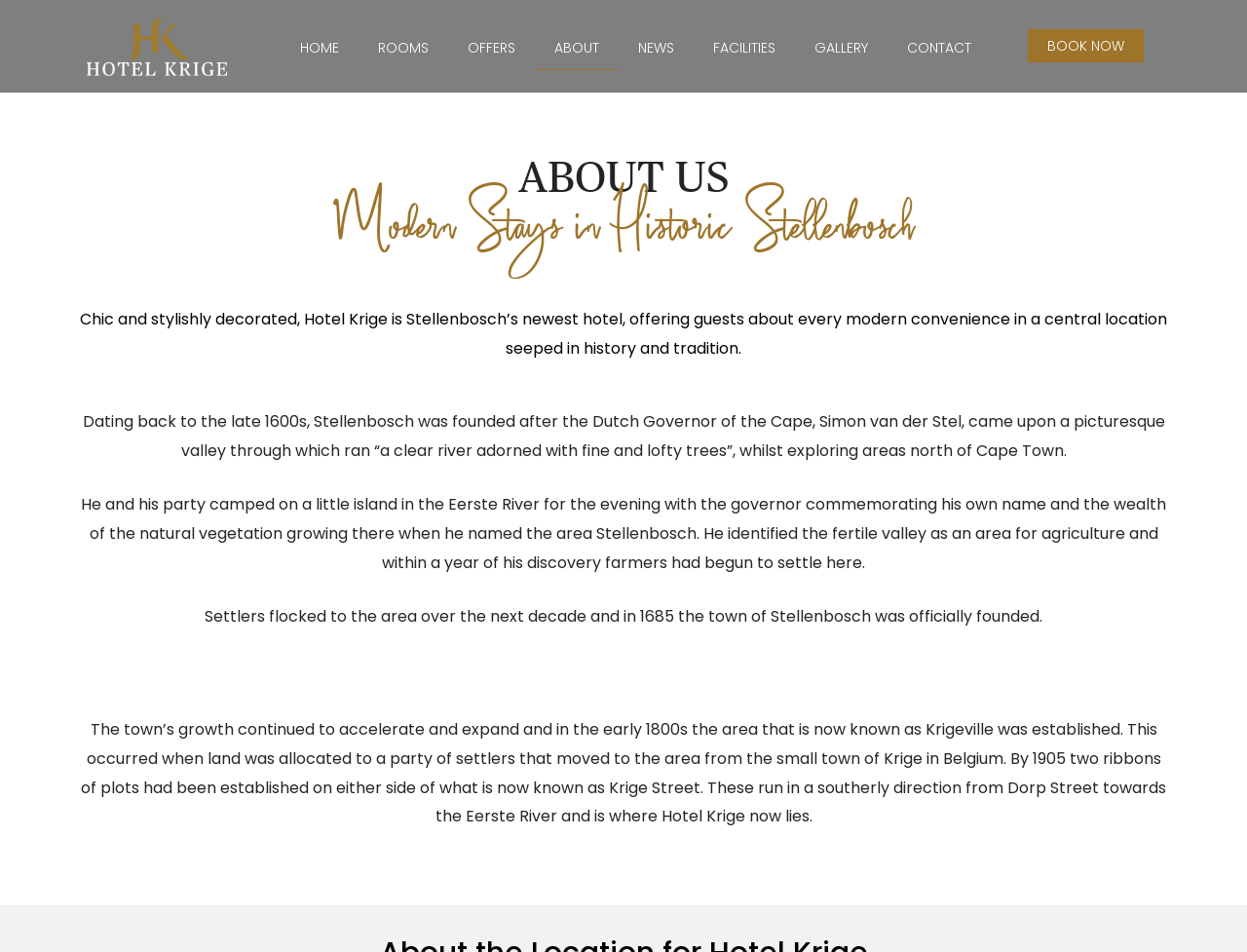Please determine the bounding box coordinates, formatted as (top-left x, top-left y, bottom-right x, bottom-right y), with all values as floating point numbers between 0 and 1. Identify the bounding box of the region described as: BOOK NOW

[0.824, 0.031, 0.917, 0.066]